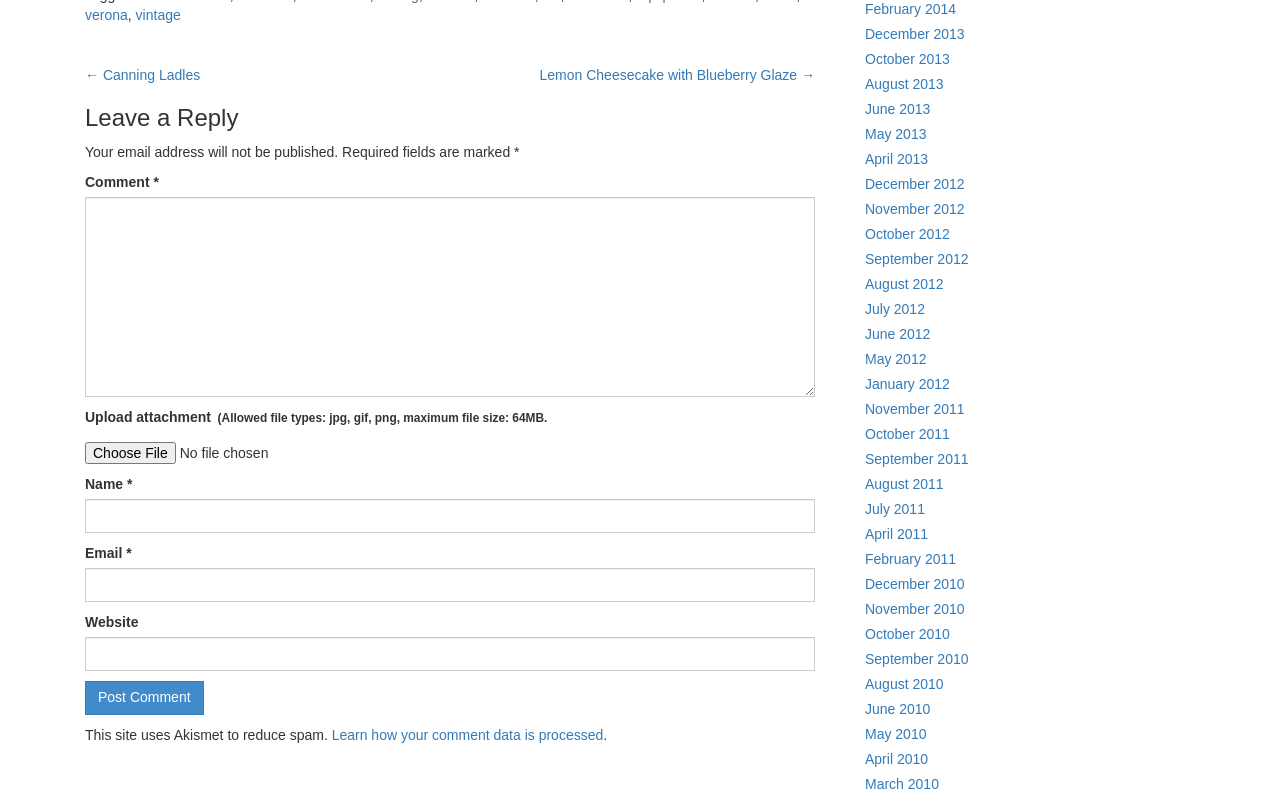Please provide a detailed answer to the question below by examining the image:
What is the name of the spam reduction tool used on this site?

A static text element at the bottom of the page states that the site uses Akismet to reduce spam, indicating that Akismet is the tool used for this purpose.